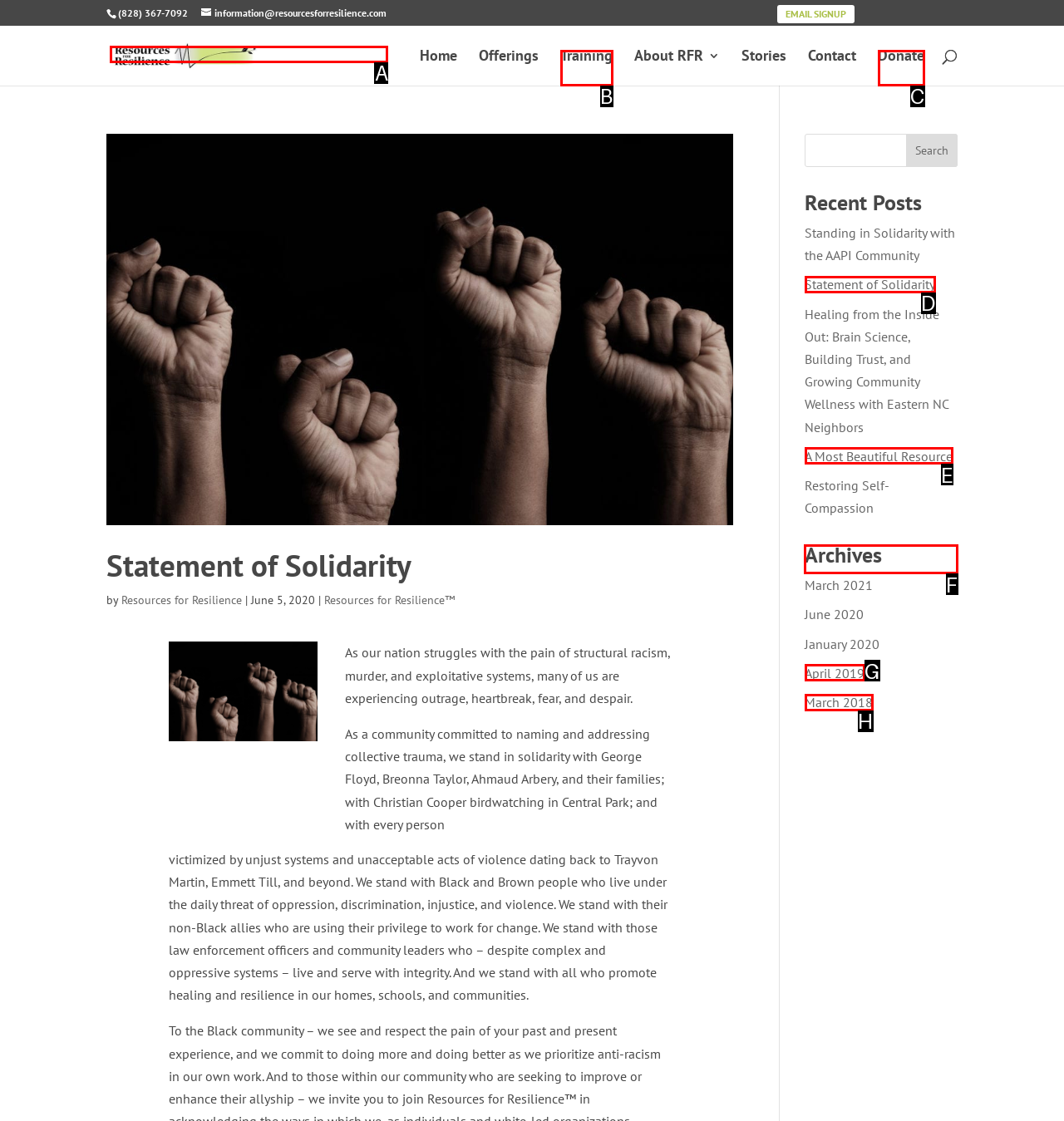Tell me which one HTML element I should click to complete the following task: browse archives Answer with the option's letter from the given choices directly.

F